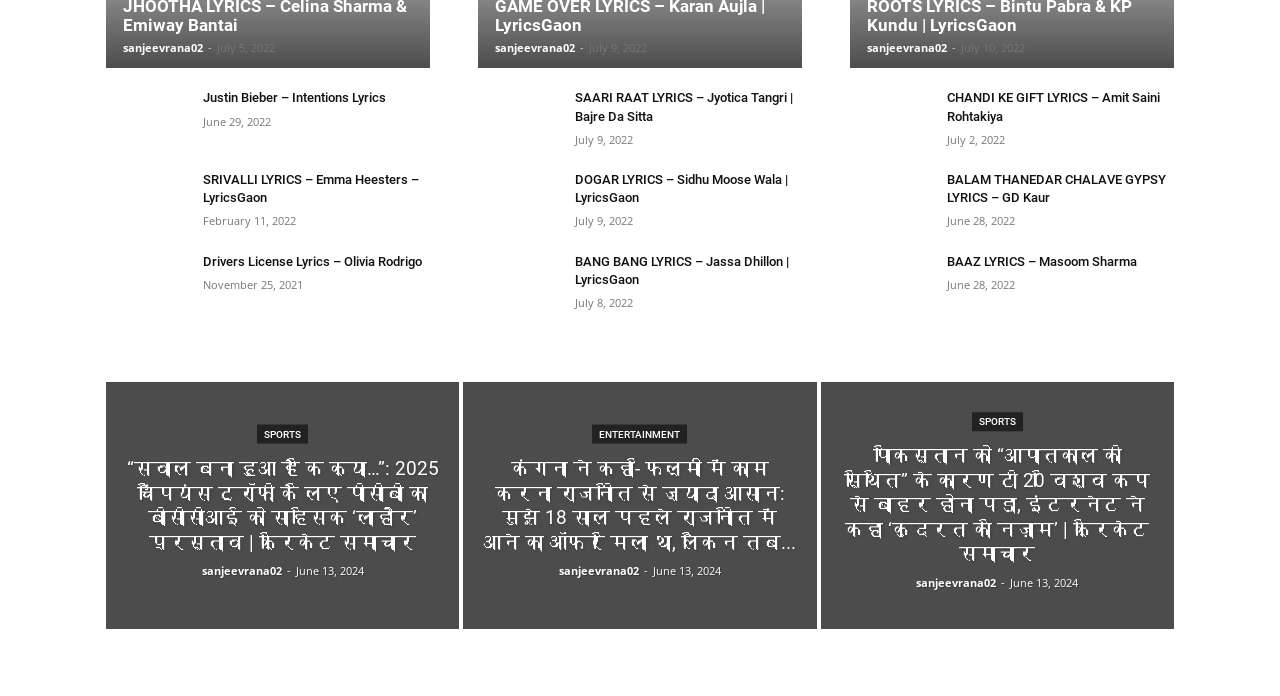Kindly determine the bounding box coordinates for the area that needs to be clicked to execute this instruction: "Check the time of SAARI RAAT LYRICS – Jyotica Tangri | Bajre Da Sitta".

[0.449, 0.189, 0.495, 0.211]